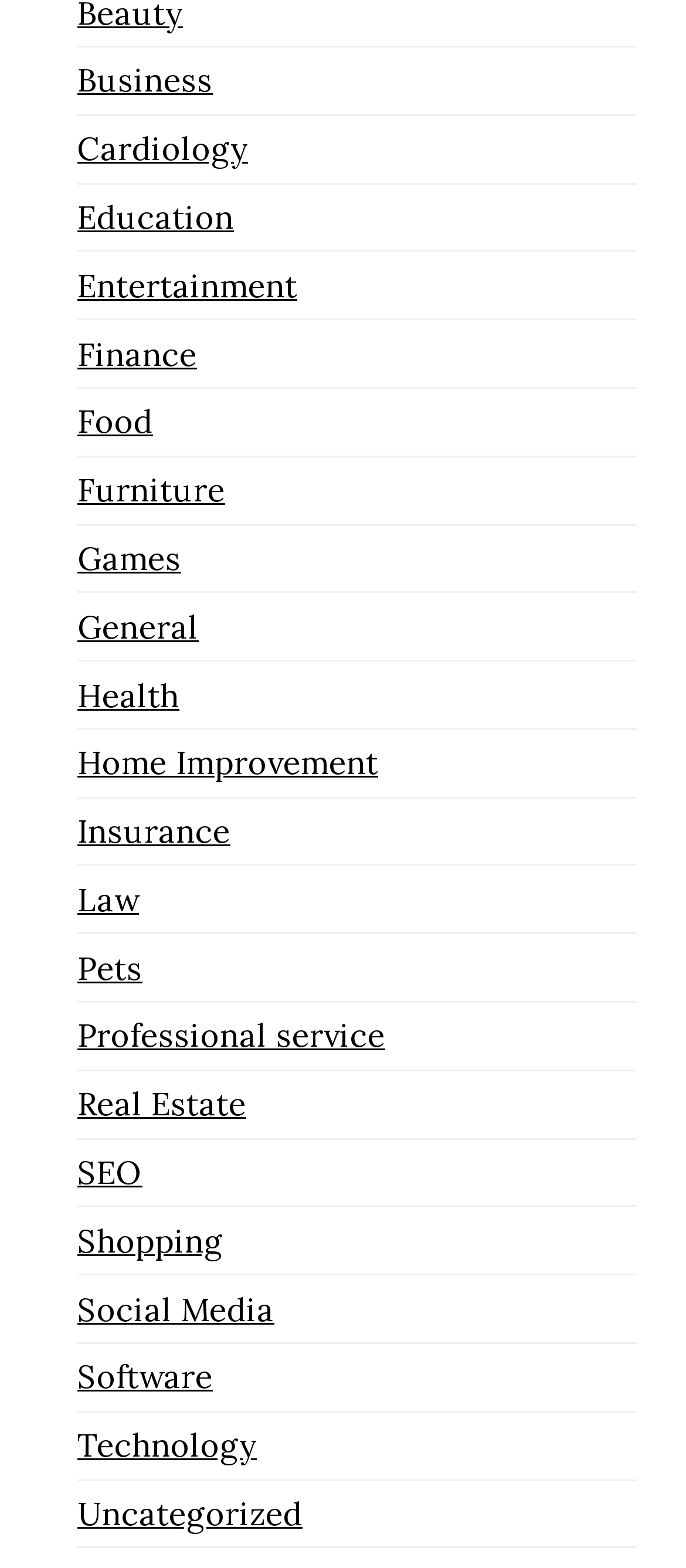Determine the bounding box coordinates of the clickable region to follow the instruction: "Click on Business".

[0.113, 0.039, 0.31, 0.064]